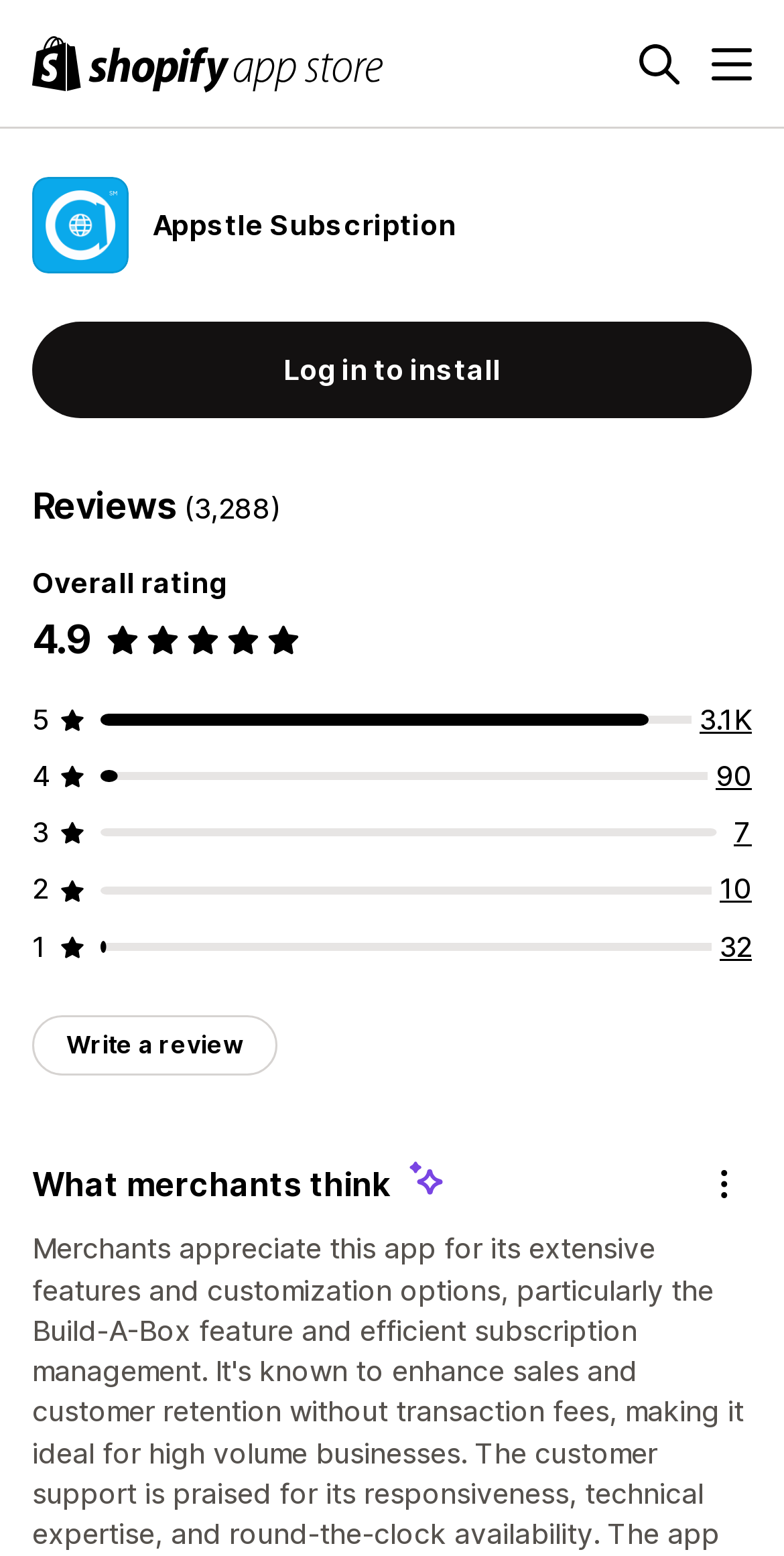Could you specify the bounding box coordinates for the clickable section to complete the following instruction: "Write a review"?

[0.041, 0.653, 0.354, 0.691]